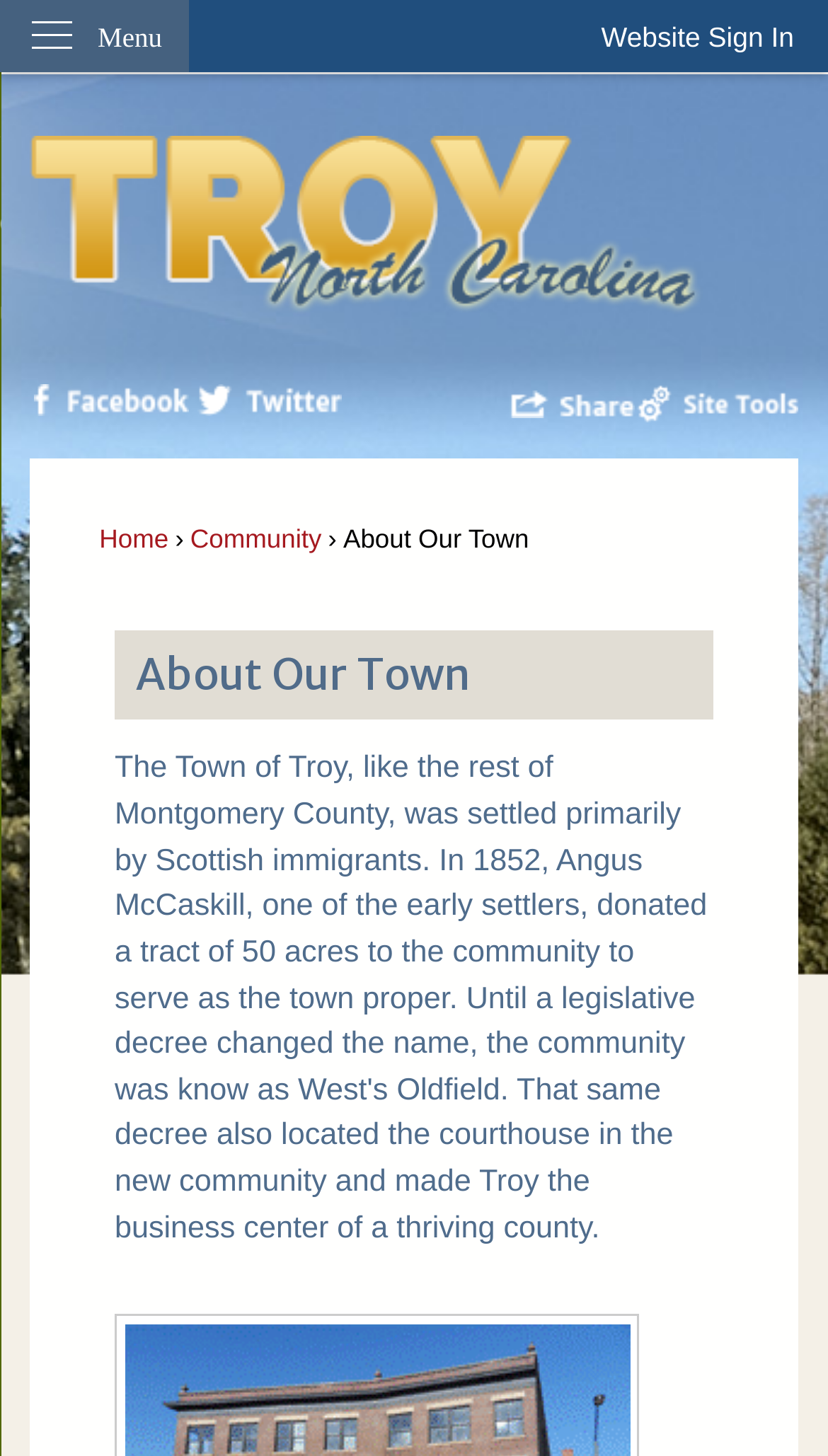Give a short answer using one word or phrase for the question:
What is the text of the heading below the top section?

About Our Town